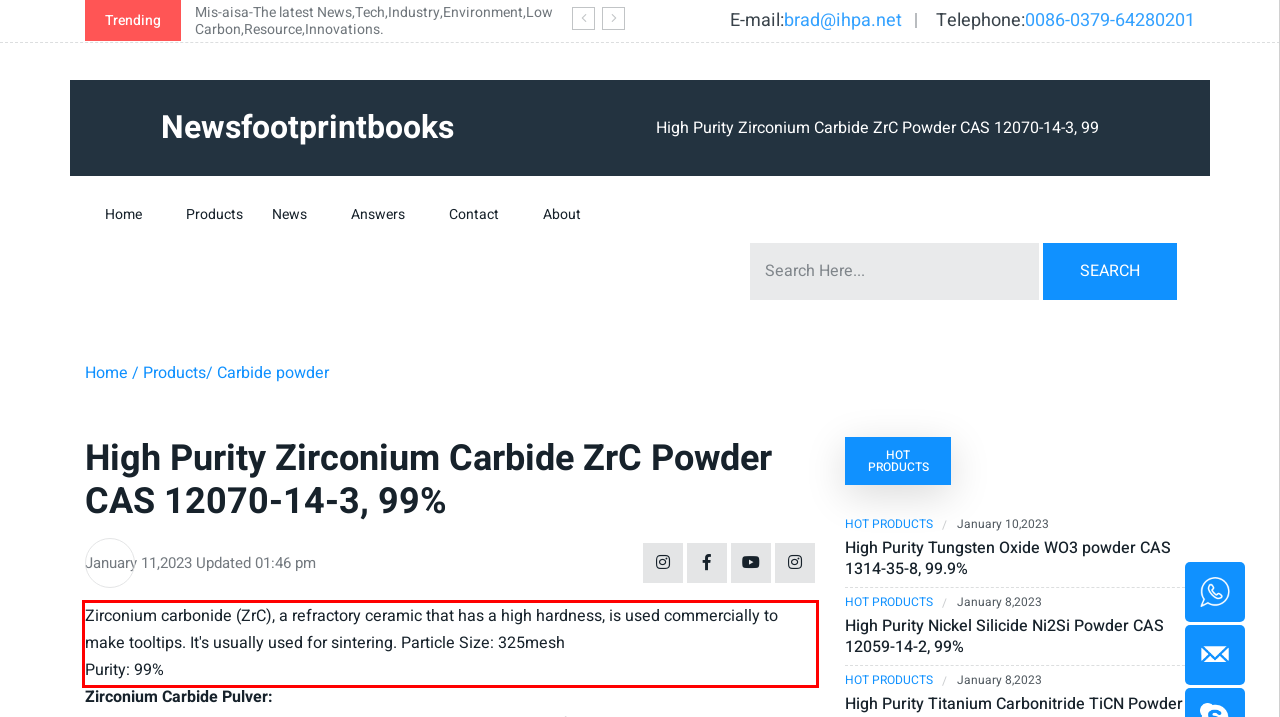Please analyze the screenshot of a webpage and extract the text content within the red bounding box using OCR.

Zirconium carbonide (ZrC), a refractory ceramic that has a high hardness, is used commercially to make tooltips. It's usually used for sintering. Particle Size: 325mesh Purity: 99%